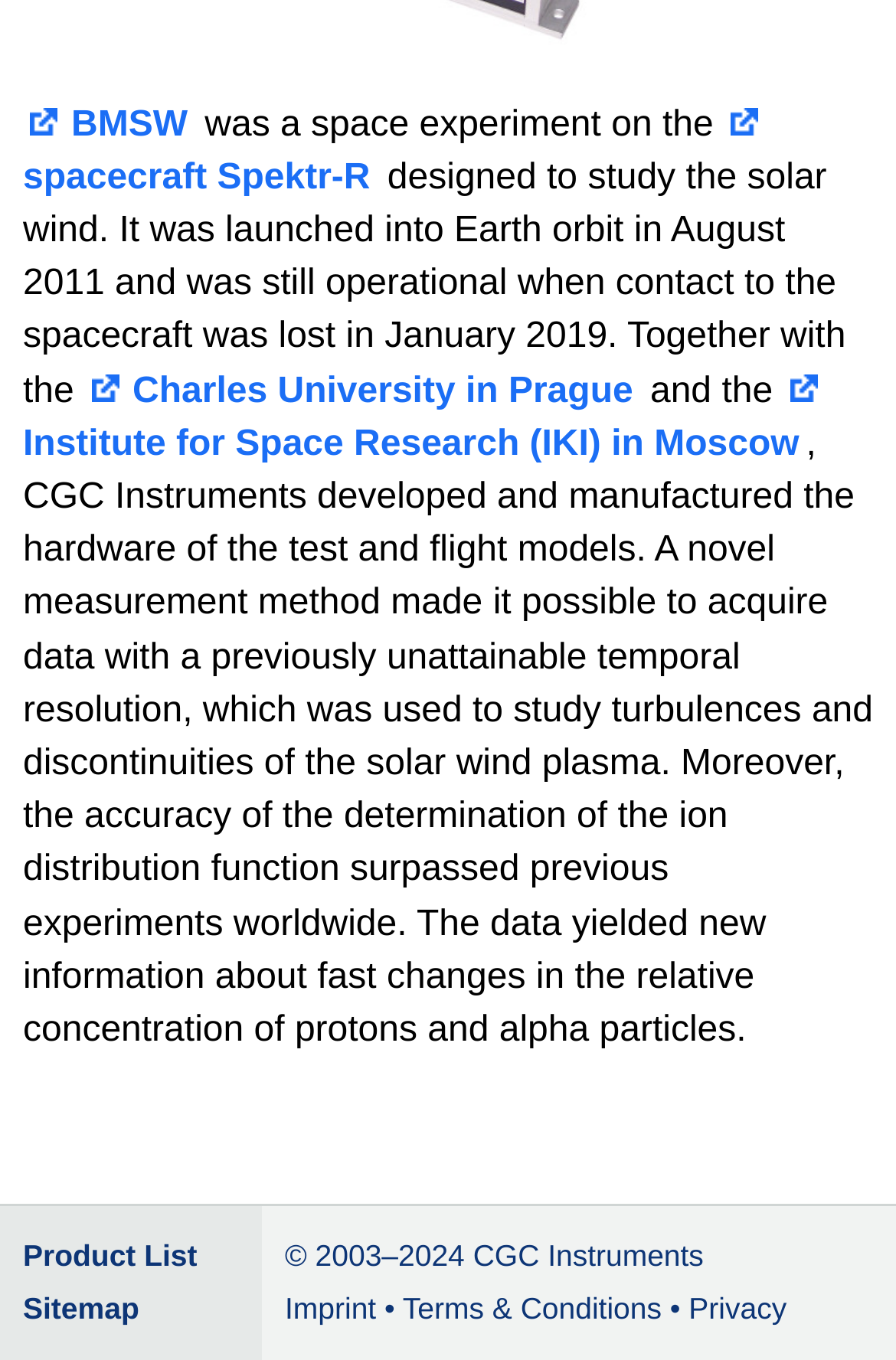Please specify the coordinates of the bounding box for the element that should be clicked to carry out this instruction: "read the Terms & Conditions". The coordinates must be four float numbers between 0 and 1, formatted as [left, top, right, bottom].

[0.449, 0.933, 0.738, 0.992]